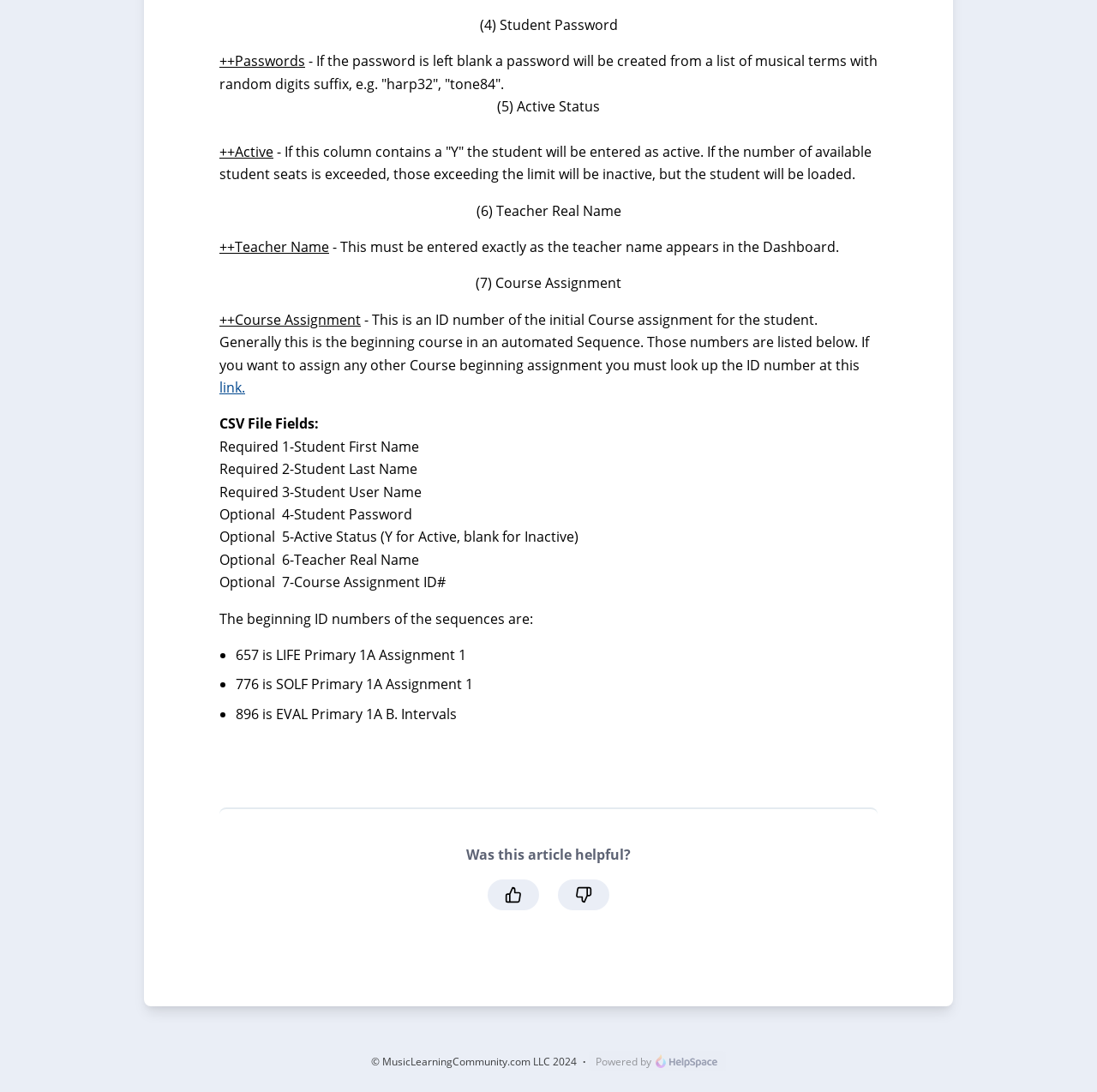Identify the bounding box for the described UI element. Provide the coordinates in (top-left x, top-left y, bottom-right x, bottom-right y) format with values ranging from 0 to 1: name="button" value="dislike"

[0.509, 0.806, 0.555, 0.834]